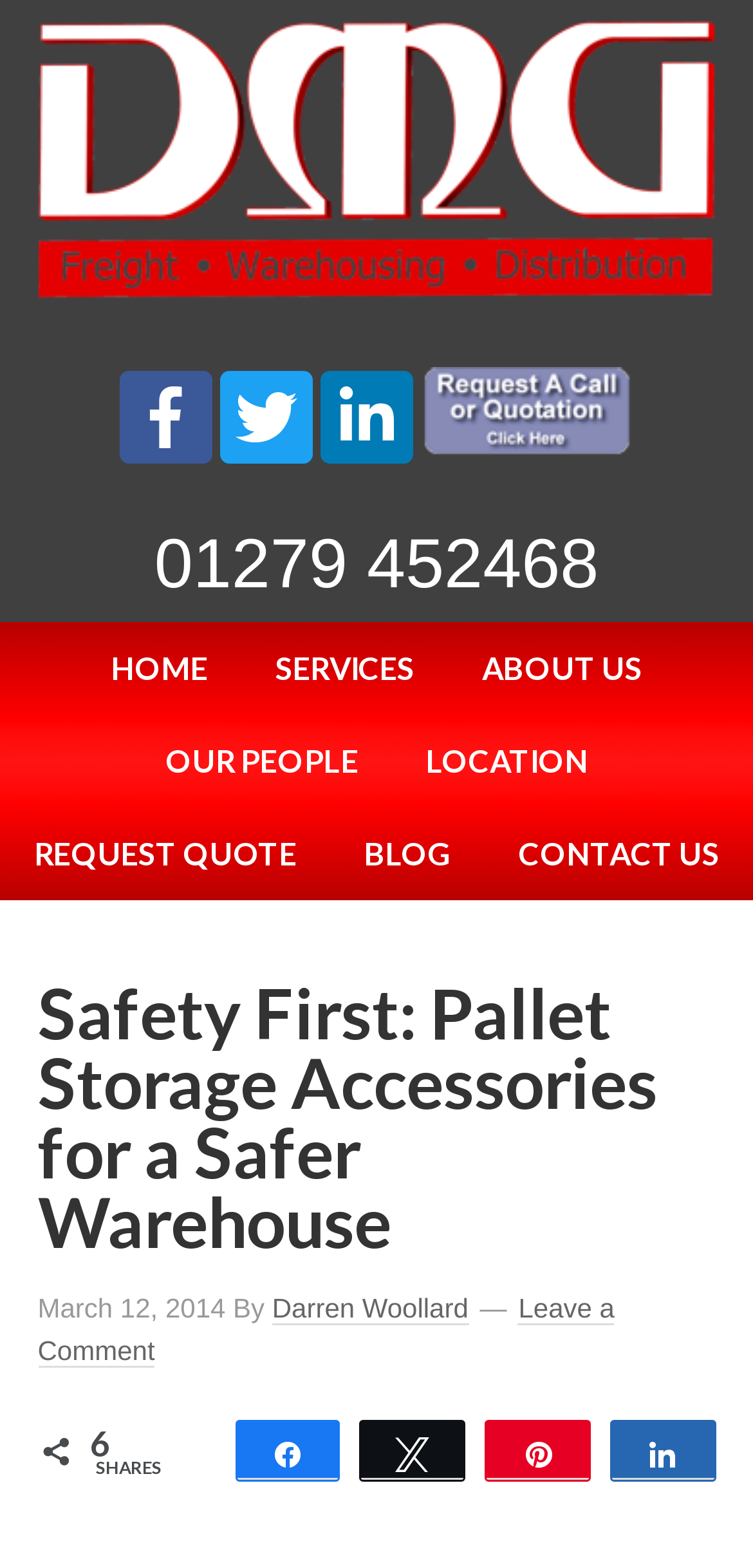Convey a detailed summary of the webpage, mentioning all key elements.

The webpage is about pallet storage accessories and their importance in ensuring warehouse safety. At the top left corner, there is a logo image of "DMG Freight" with a width that spans almost the entire page. Below the logo, there are three social media links, Facebook, Twitter, and LinkedIn, aligned horizontally. 

To the right of the social media links, there is a "Request a quote" button with an accompanying image. Below this button, there is a phone number "01279 452468" displayed prominently.

The main navigation menu is located below the phone number, with links to "HOME", "SERVICES", "ABOUT US", "OUR PEOPLE", "LOCATION", "REQUEST QUOTE", "BLOG", and "CONTACT US". 

The main content of the page is a blog post titled "Safety First: Pallet Storage Accessories for a Safer Warehouse". The post is dated March 12, 2014, and is written by Darren Woollard. There is a "Leave a Comment" link at the bottom of the post. 

At the bottom of the page, there are social sharing links, including "k Share", "N Tweet", "A Pin", and "s Share", along with a "SHARES" label.